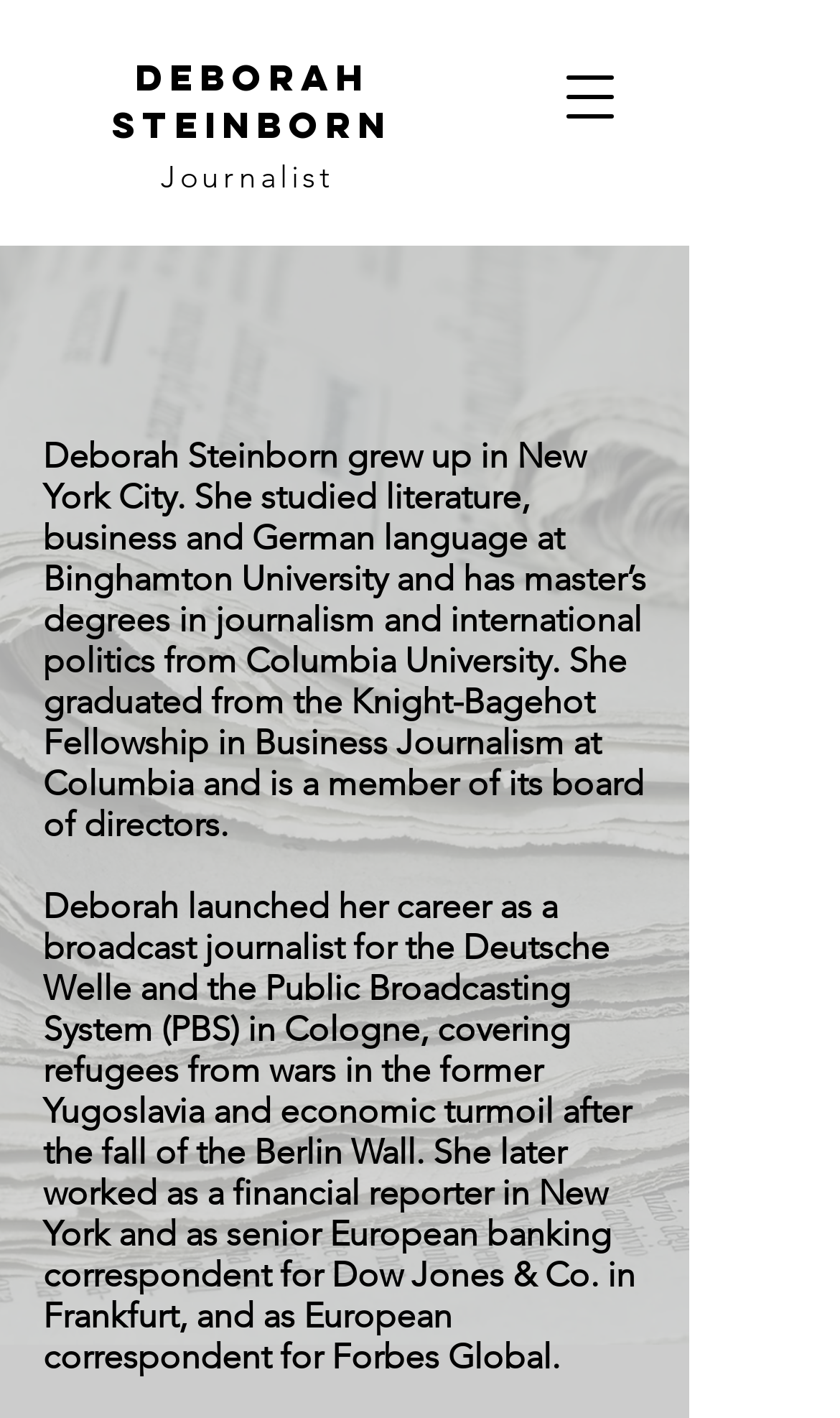Using the element description provided, determine the bounding box coordinates in the format (top-left x, top-left y, bottom-right x, bottom-right y). Ensure that all values are floating point numbers between 0 and 1. Element description: Deborah Steinborn

[0.133, 0.038, 0.467, 0.105]